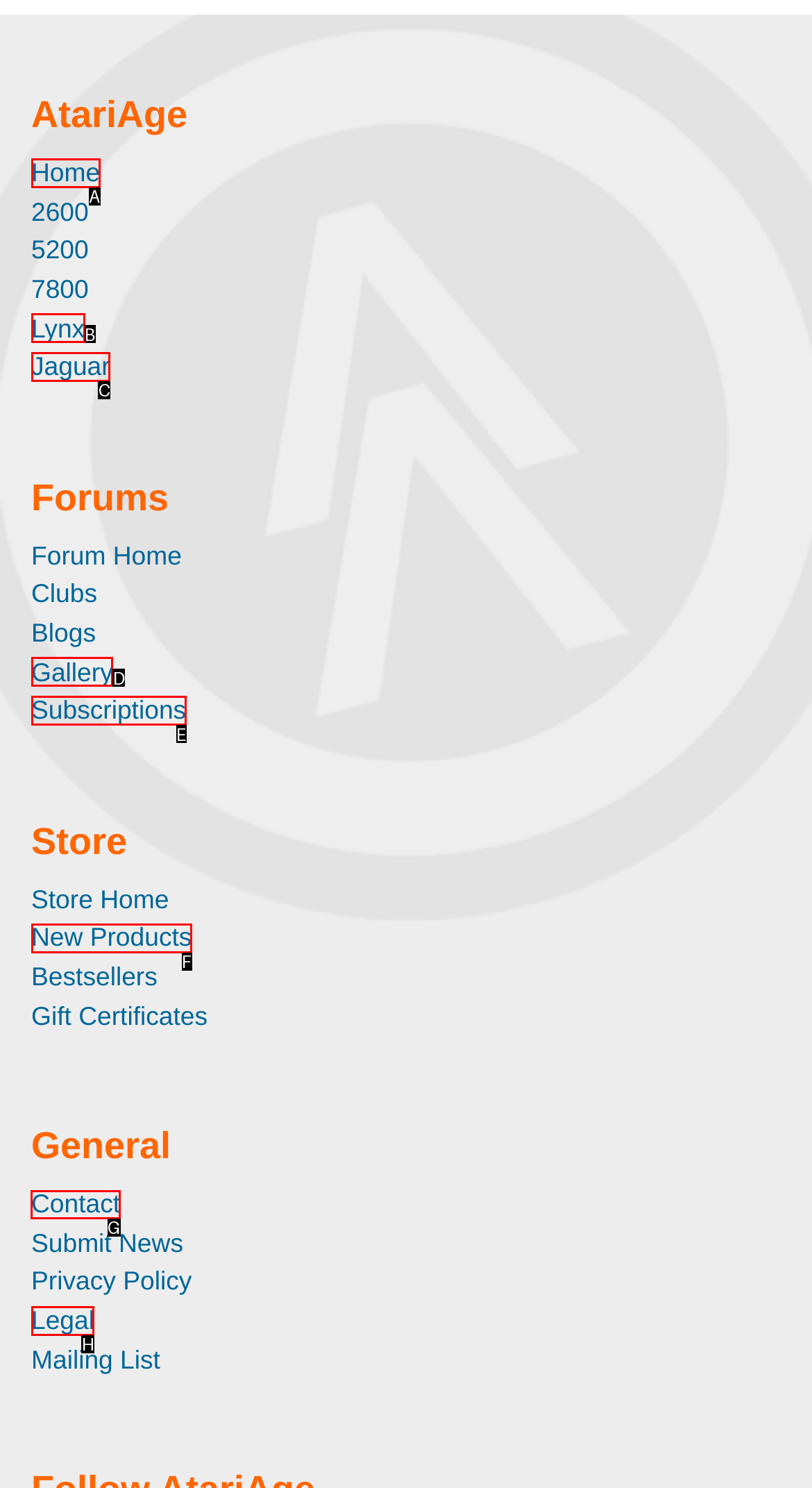Select the appropriate HTML element to click on to finish the task: contact us.
Answer with the letter corresponding to the selected option.

G